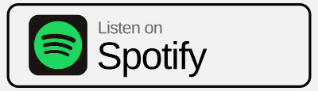Generate an elaborate caption for the image.

This image features a prominent button designed for users to access and listen to content on Spotify. The button is styled with a green Spotify logo, set against a contrasting black background, conveying a modern and inviting aesthetic. Above the logo, the text reads "Listen on Spotify," clearly indicating the action associated with the button. This visual encourages engagement and easily guides users to enjoy audio content associated with the website. The layout reflects a clean and user-friendly interface, typical of digital content services, enhancing overall accessibility for listeners.